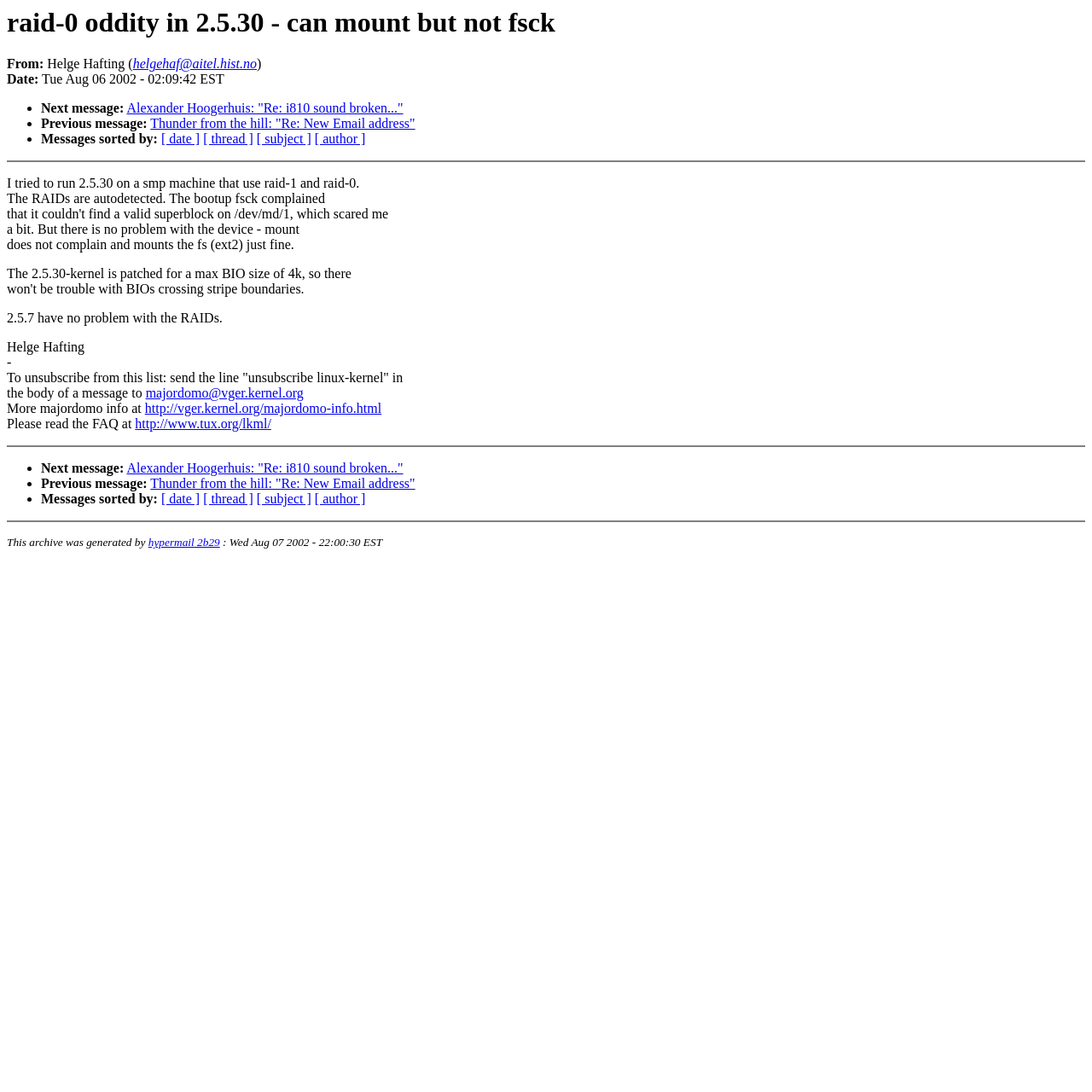How many links are there in the 'Messages sorted by:' section?
Please provide a single word or phrase as your answer based on the screenshot.

4